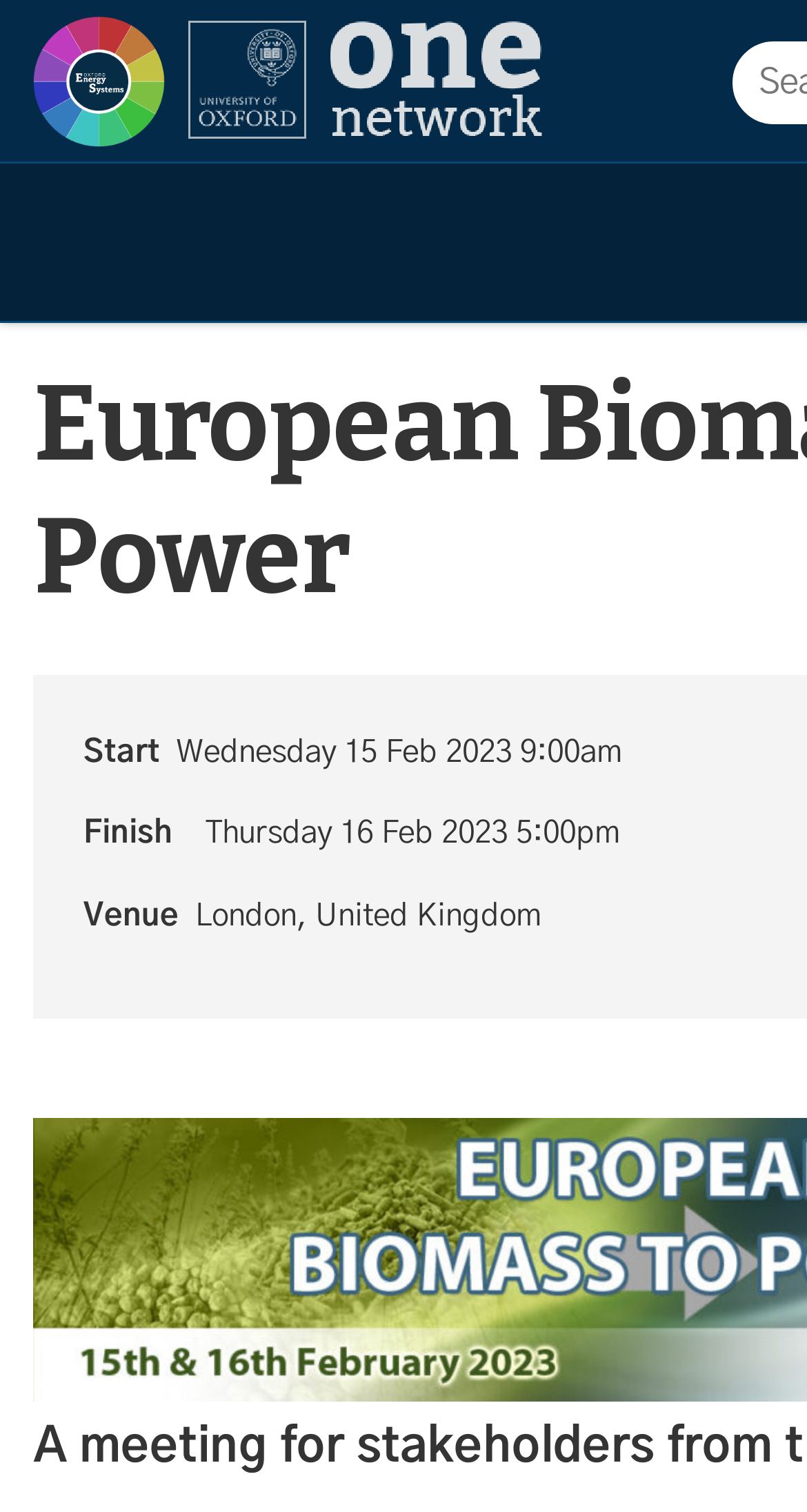Using the provided description: "0 comments", find the bounding box coordinates of the corresponding UI element. The output should be four float numbers between 0 and 1, in the format [left, top, right, bottom].

None